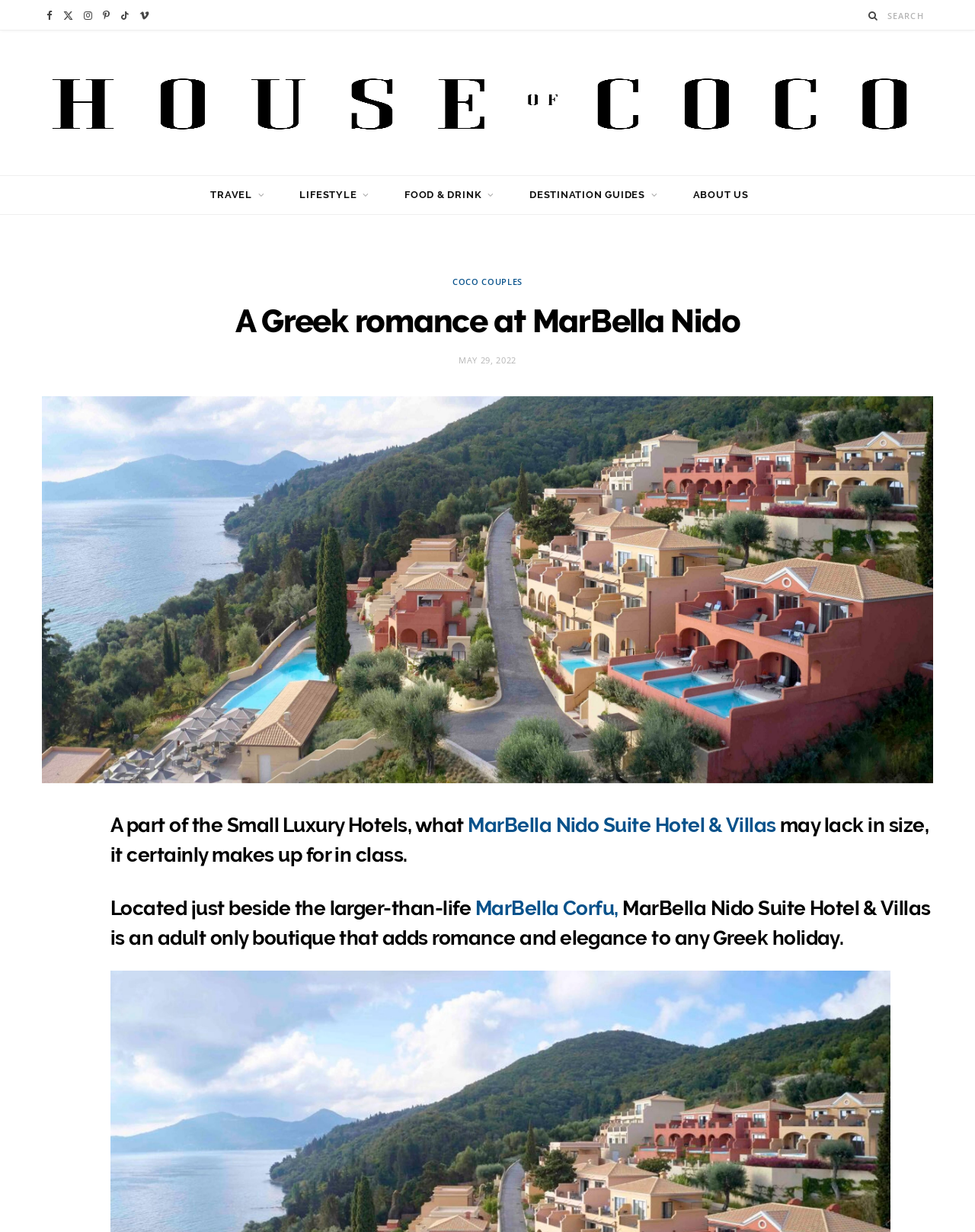What is the location of MarBella Corfu?
Answer briefly with a single word or phrase based on the image.

Corfu